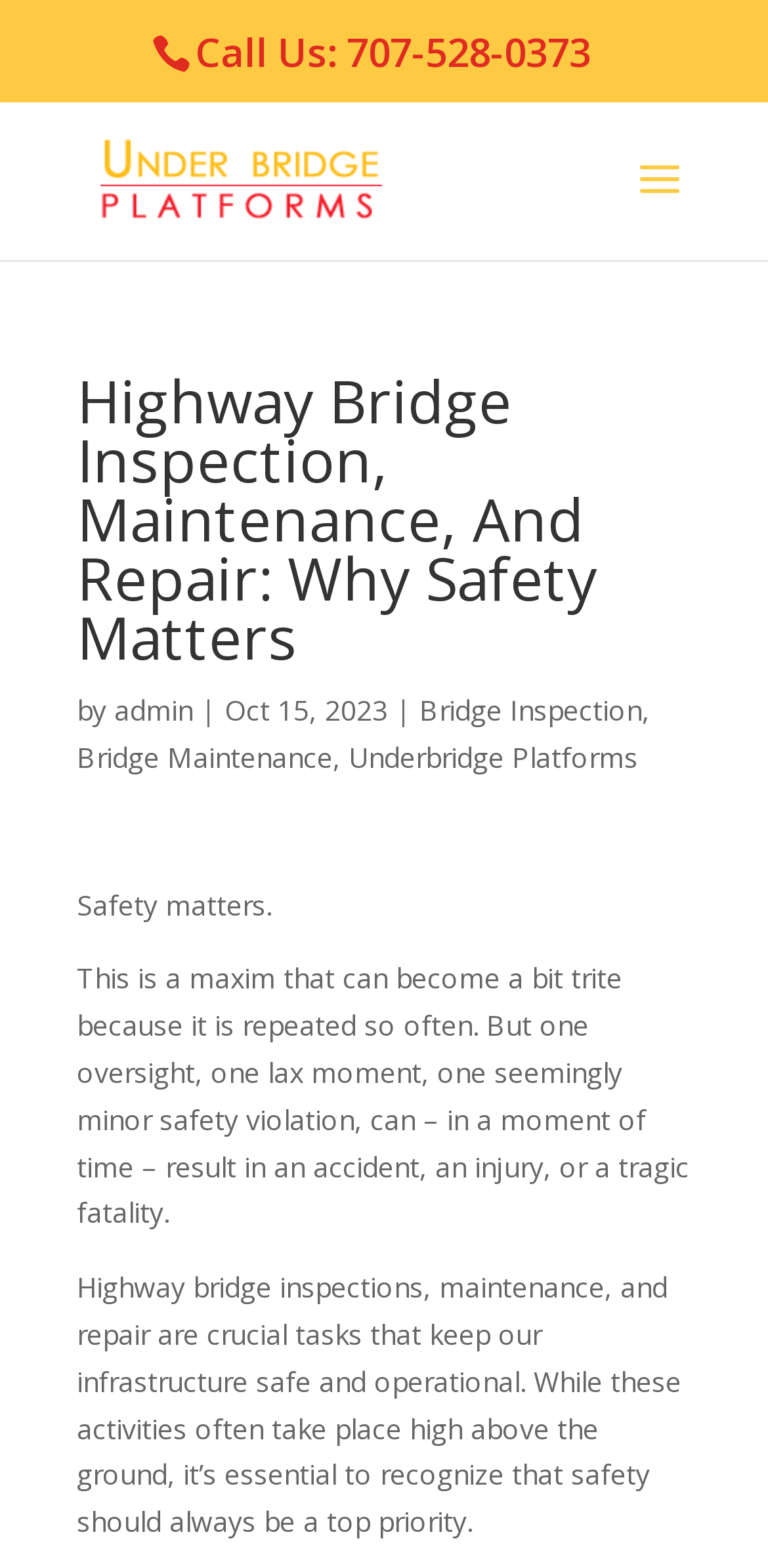Locate the UI element described by Call Us: 707-528-0373 and provide its bounding box coordinates. Use the format (top-left x, top-left y, bottom-right x, bottom-right y) with all values as floating point numbers between 0 and 1.

[0.254, 0.016, 0.769, 0.05]